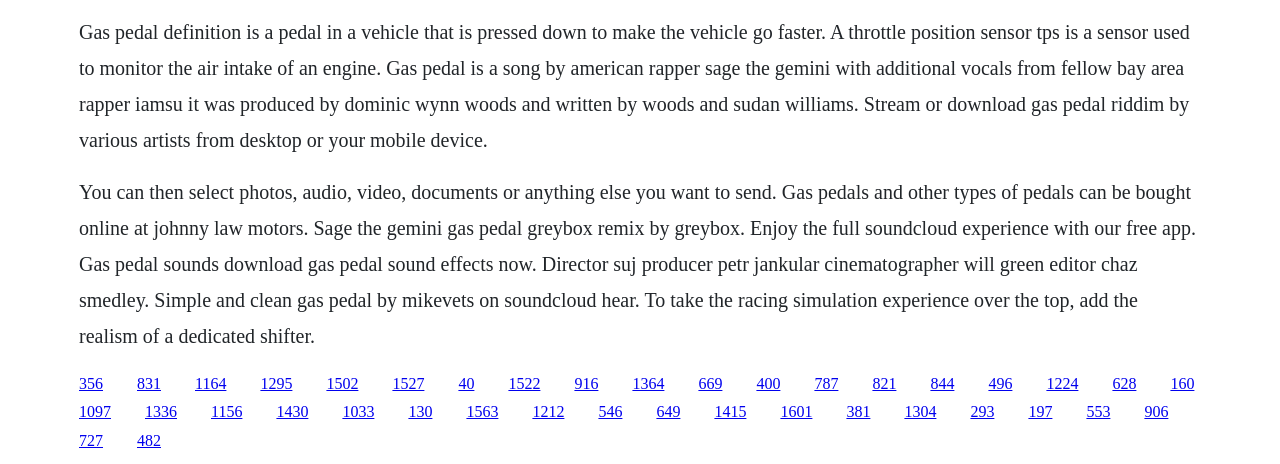What can be bought online at Johnny Law Motors? Refer to the image and provide a one-word or short phrase answer.

Gas pedals and other types of pedals